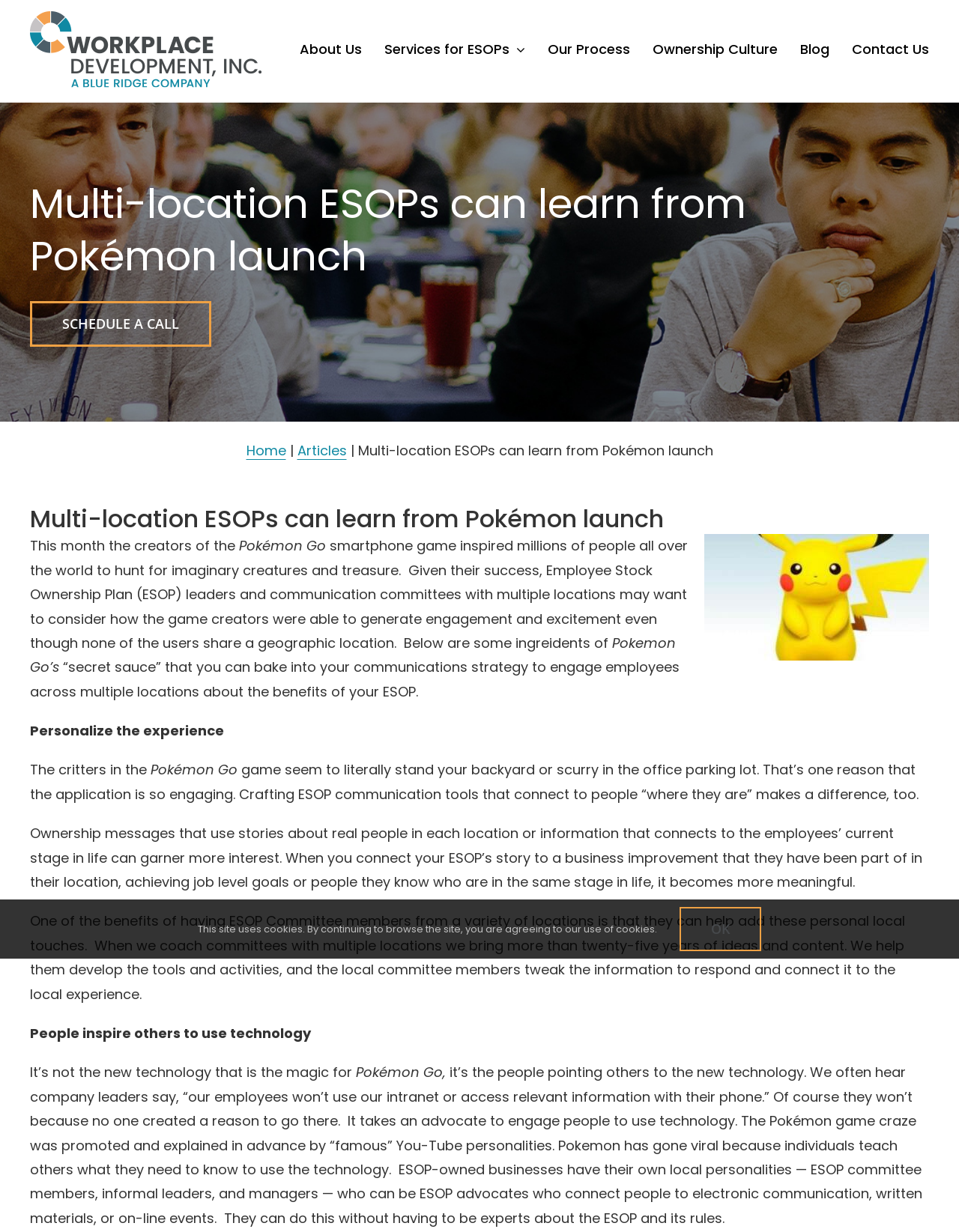Carefully examine the image and provide an in-depth answer to the question: What is the company logo?

The company logo is located at the top left corner of the webpage, and it is an image with the text 'Workplace Development, Inc. Logo'.